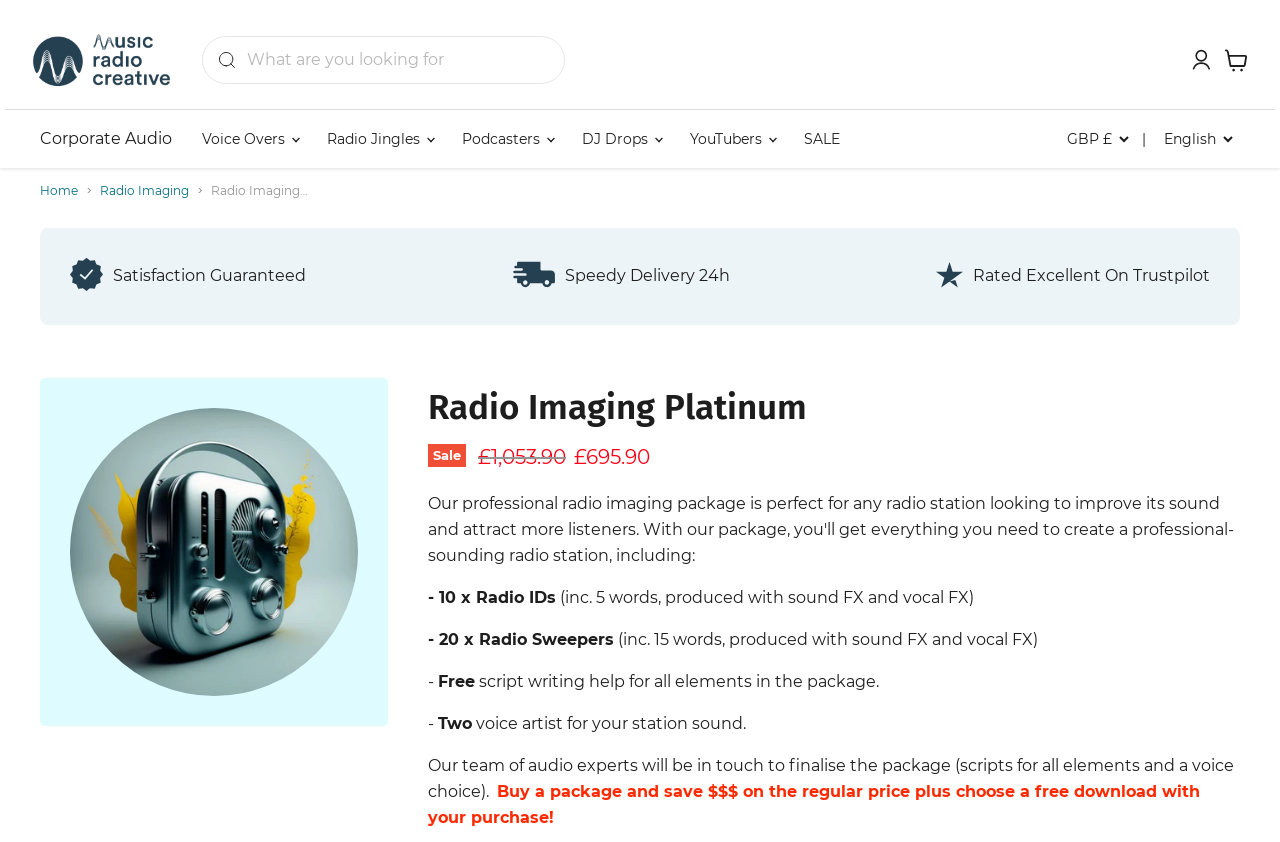How many radio IDs are included in the package?
Give a one-word or short-phrase answer derived from the screenshot.

10